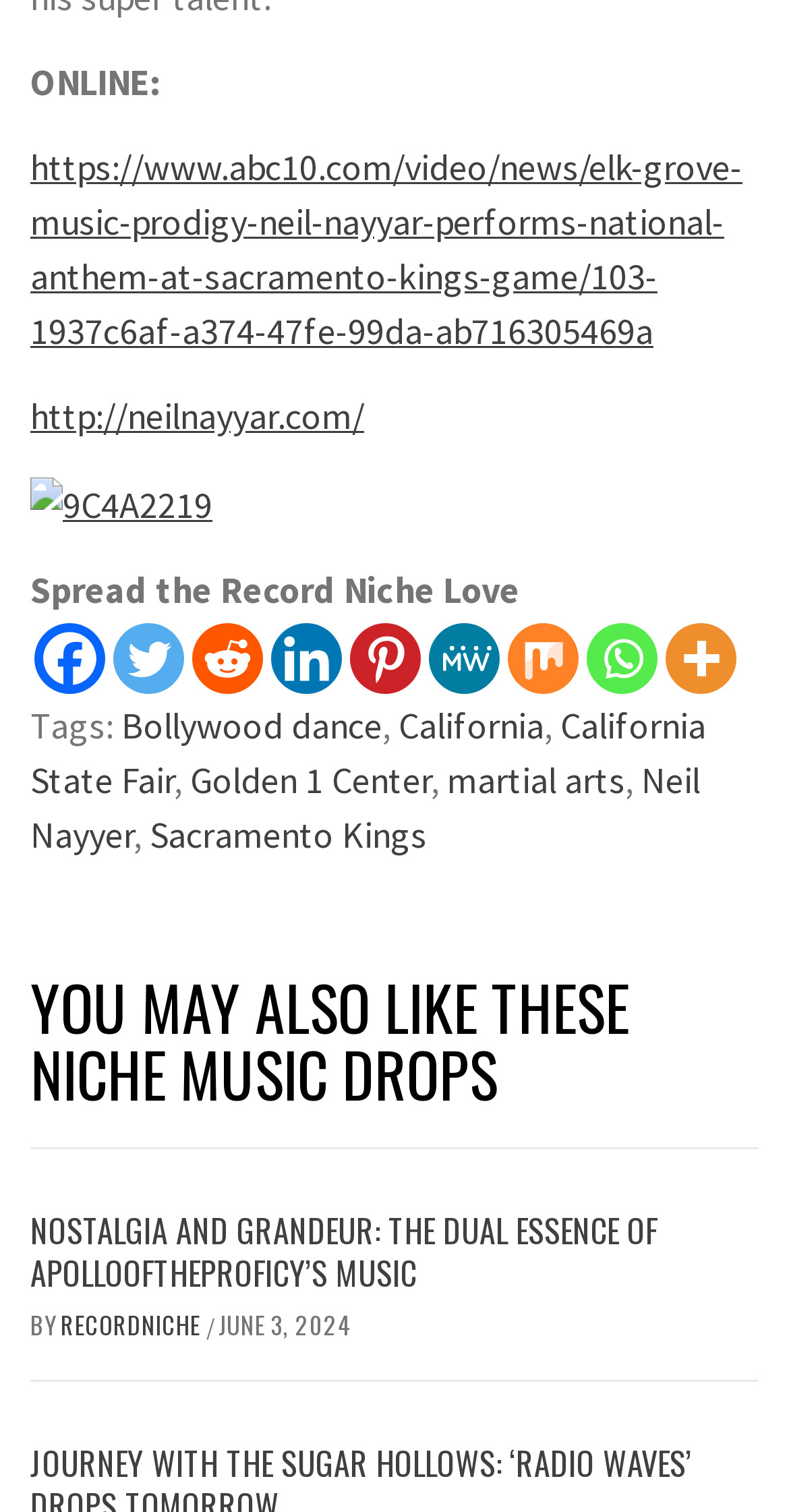Find the bounding box coordinates of the clickable area that will achieve the following instruction: "Share on Facebook".

[0.044, 0.413, 0.133, 0.459]